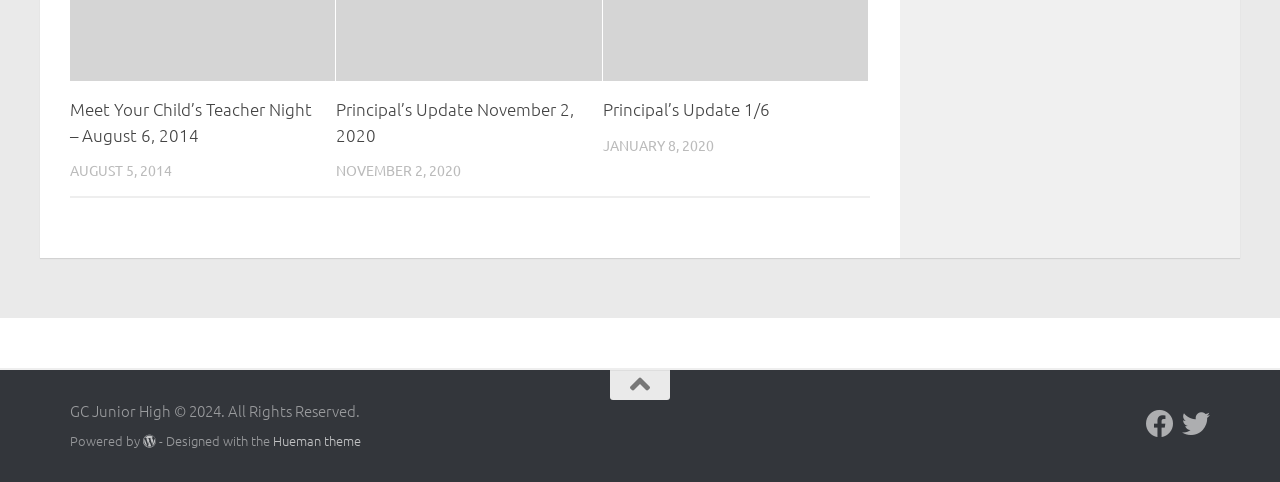How many Principal’s Updates are listed?
Look at the image and respond with a one-word or short phrase answer.

3